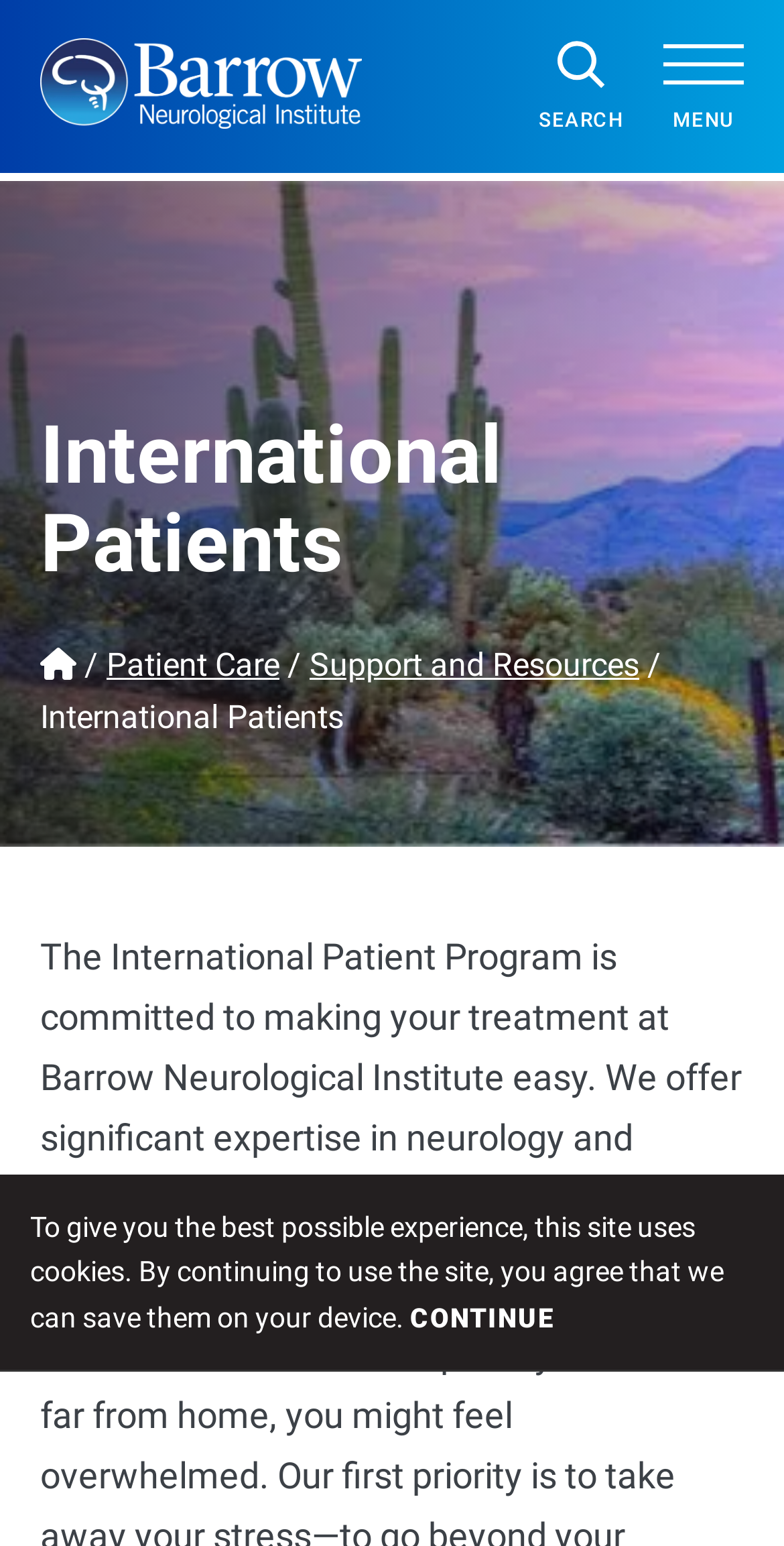Identify the bounding box coordinates for the element that needs to be clicked to fulfill this instruction: "View table of contents". Provide the coordinates in the format of four float numbers between 0 and 1: [left, top, right, bottom].

None